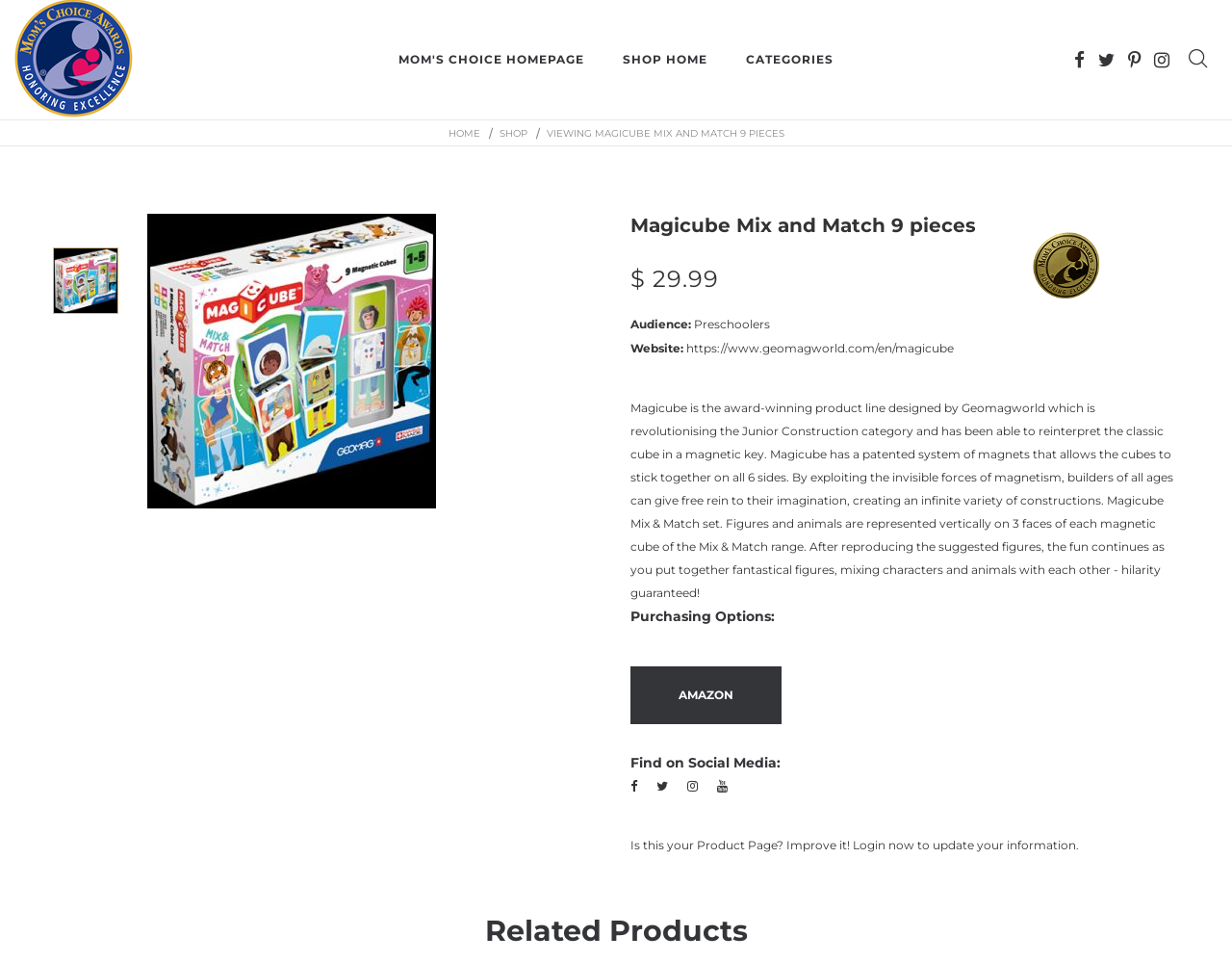Locate the bounding box of the UI element with the following description: "Shop Home".

[0.491, 0.042, 0.588, 0.082]